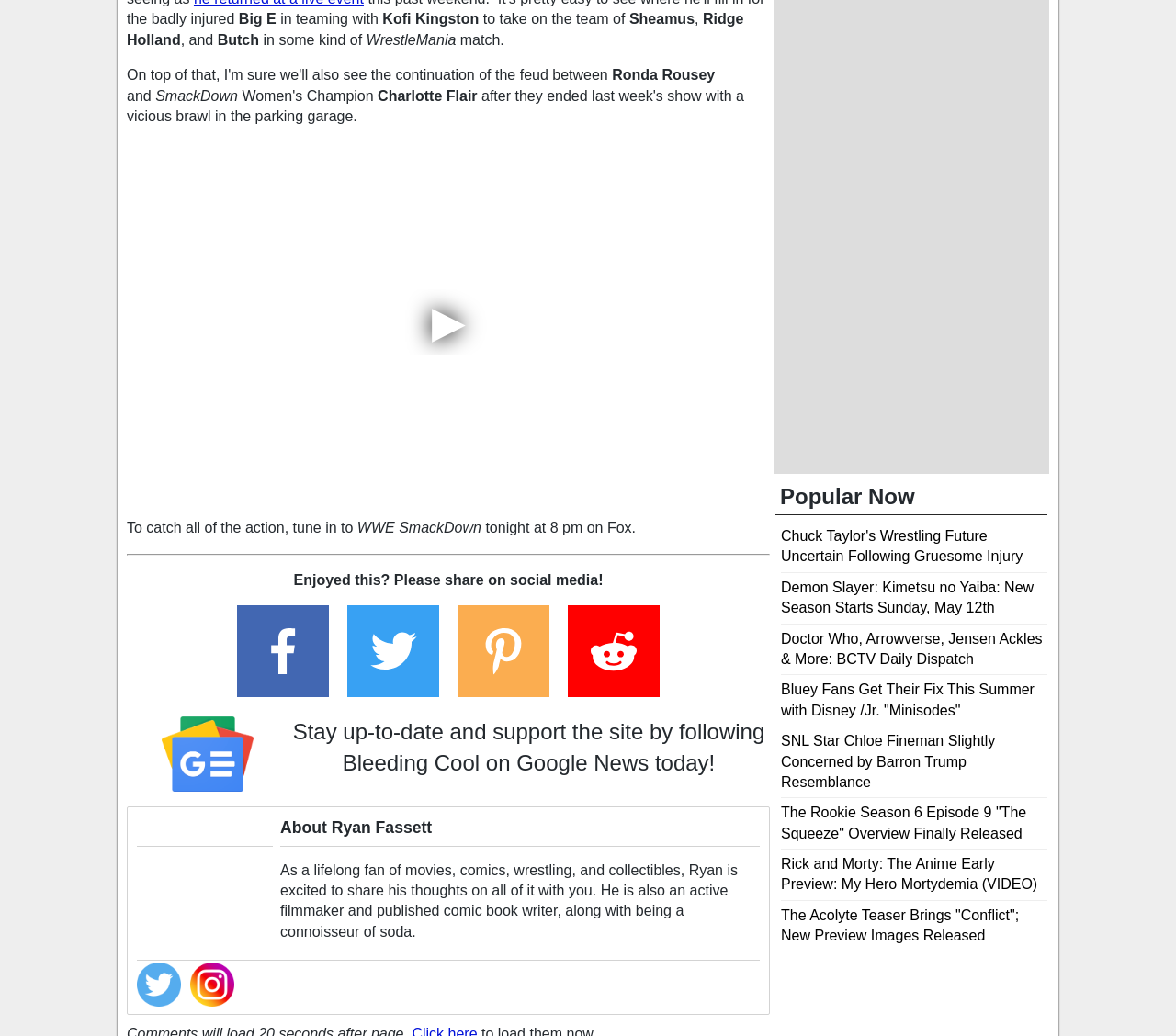Locate the bounding box coordinates of the area to click to fulfill this instruction: "Go to the 'Home' page". The bounding box should be presented as four float numbers between 0 and 1, in the order [left, top, right, bottom].

None